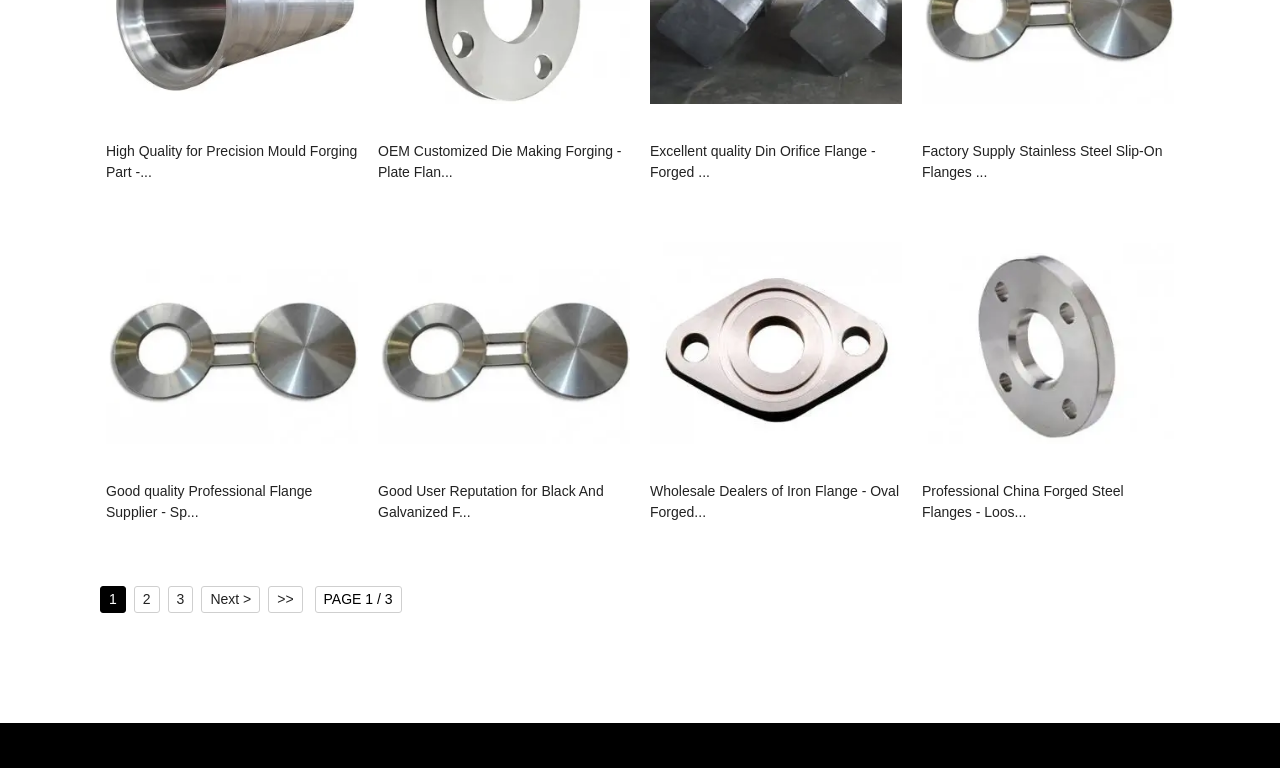Find the bounding box coordinates of the element you need to click on to perform this action: 'View publication metrics'. The coordinates should be represented by four float values between 0 and 1, in the format [left, top, right, bottom].

None